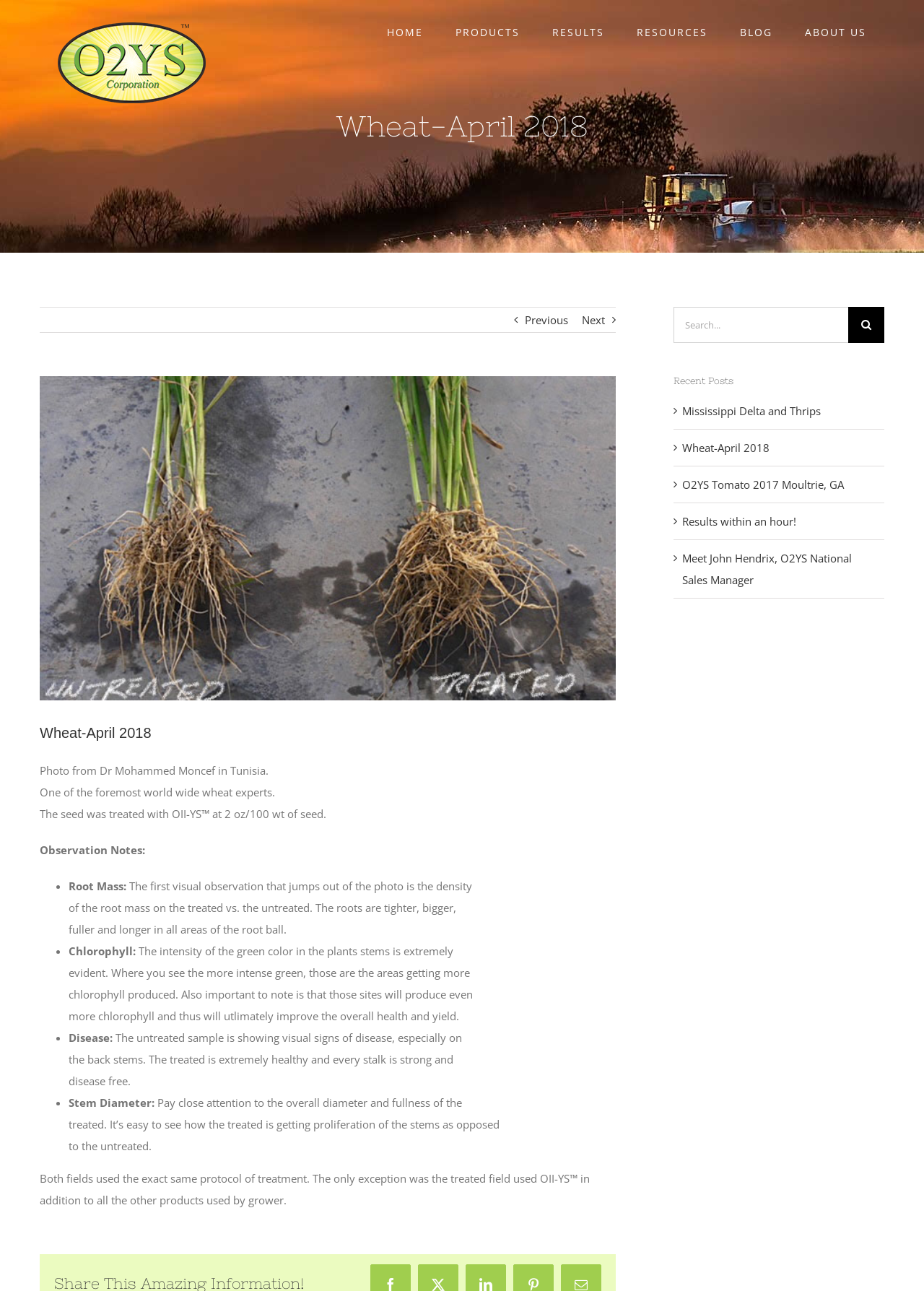Identify the bounding box coordinates of the element to click to follow this instruction: 'Click O2YS Logo'. Ensure the coordinates are four float values between 0 and 1, provided as [left, top, right, bottom].

[0.062, 0.017, 0.223, 0.08]